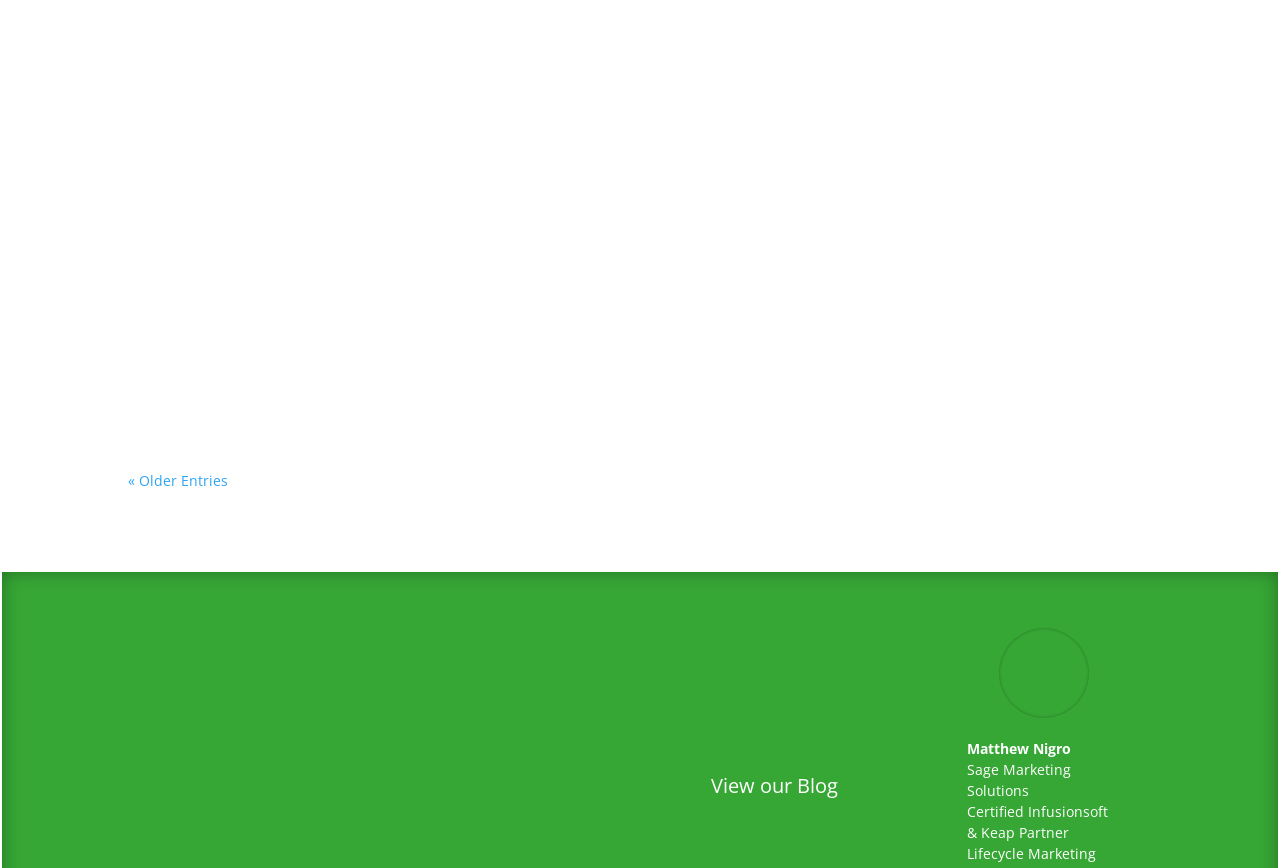Refer to the image and offer a detailed explanation in response to the question: What is the company name of the author?

The author's company name is mentioned as Sage Marketing Solutions, which is displayed below the author's name, Matthew Nigro.